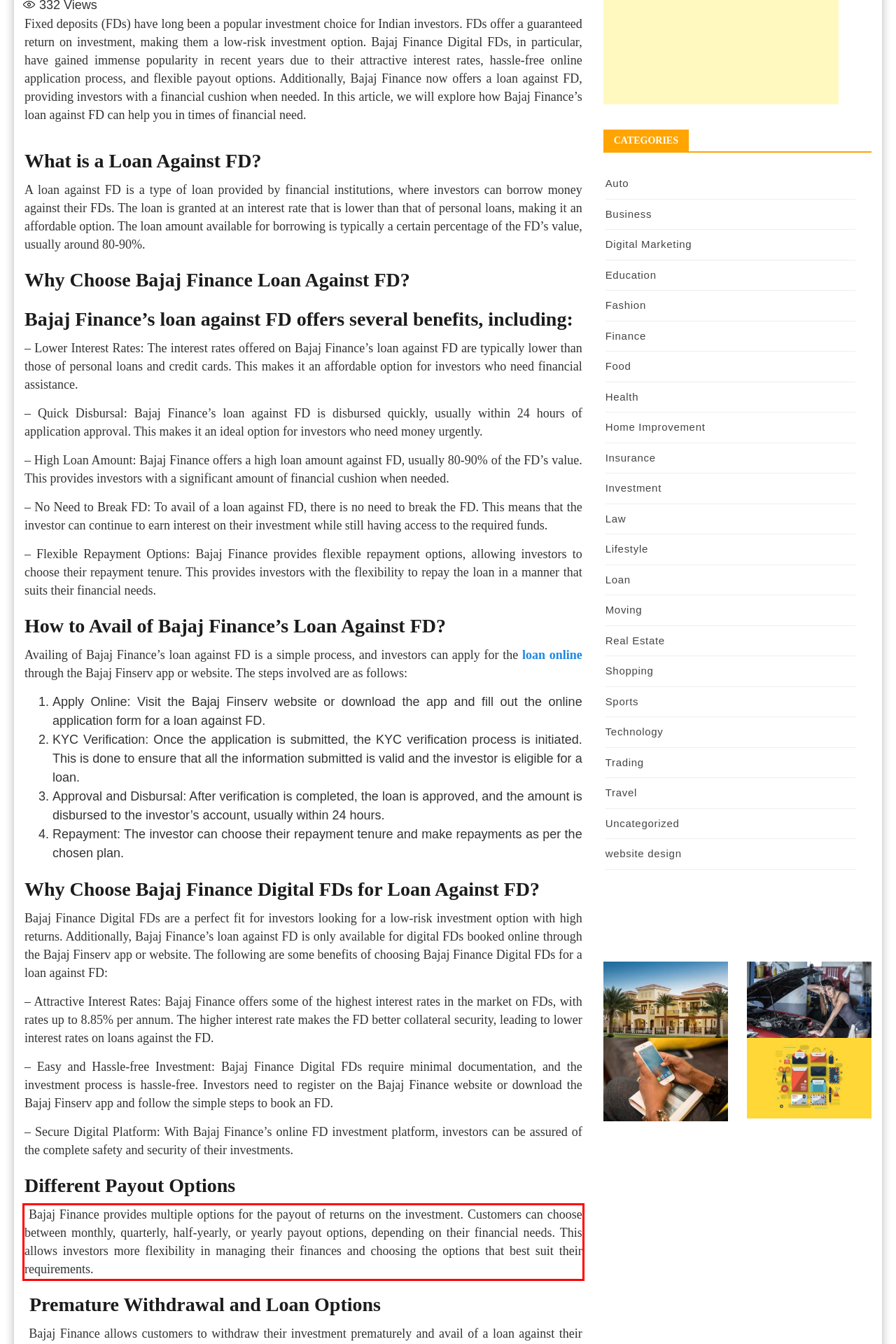Given the screenshot of the webpage, identify the red bounding box, and recognize the text content inside that red bounding box.

Bajaj Finance provides multiple options for the payout of returns on the investment. Customers can choose between monthly, quarterly, half-yearly, or yearly payout options, depending on their financial needs. This allows investors more flexibility in managing their finances and choosing the options that best suit their requirements.